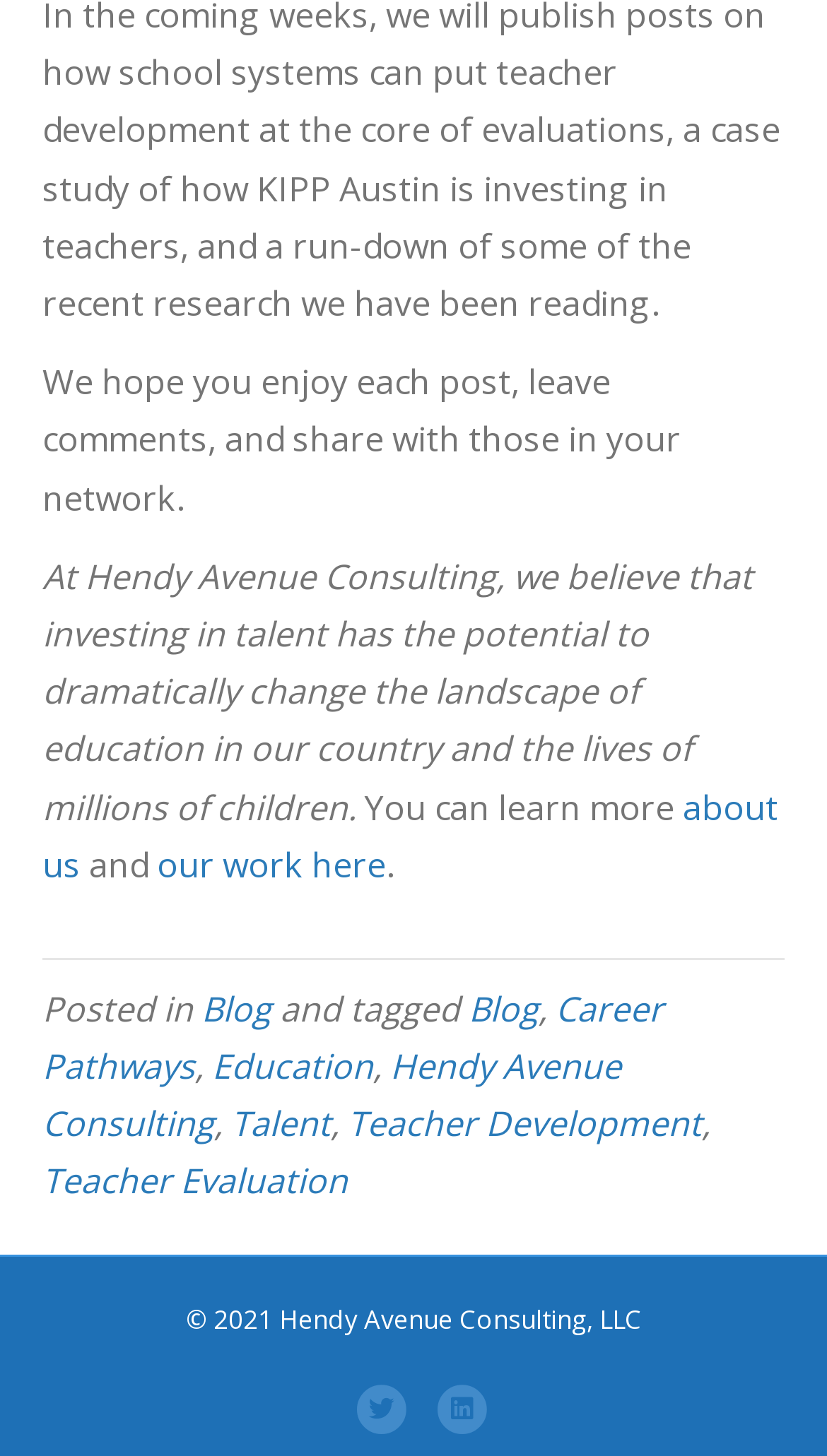Where can you find more information about Hendy Avenue Consulting?
Look at the image and respond with a one-word or short phrase answer.

About us page